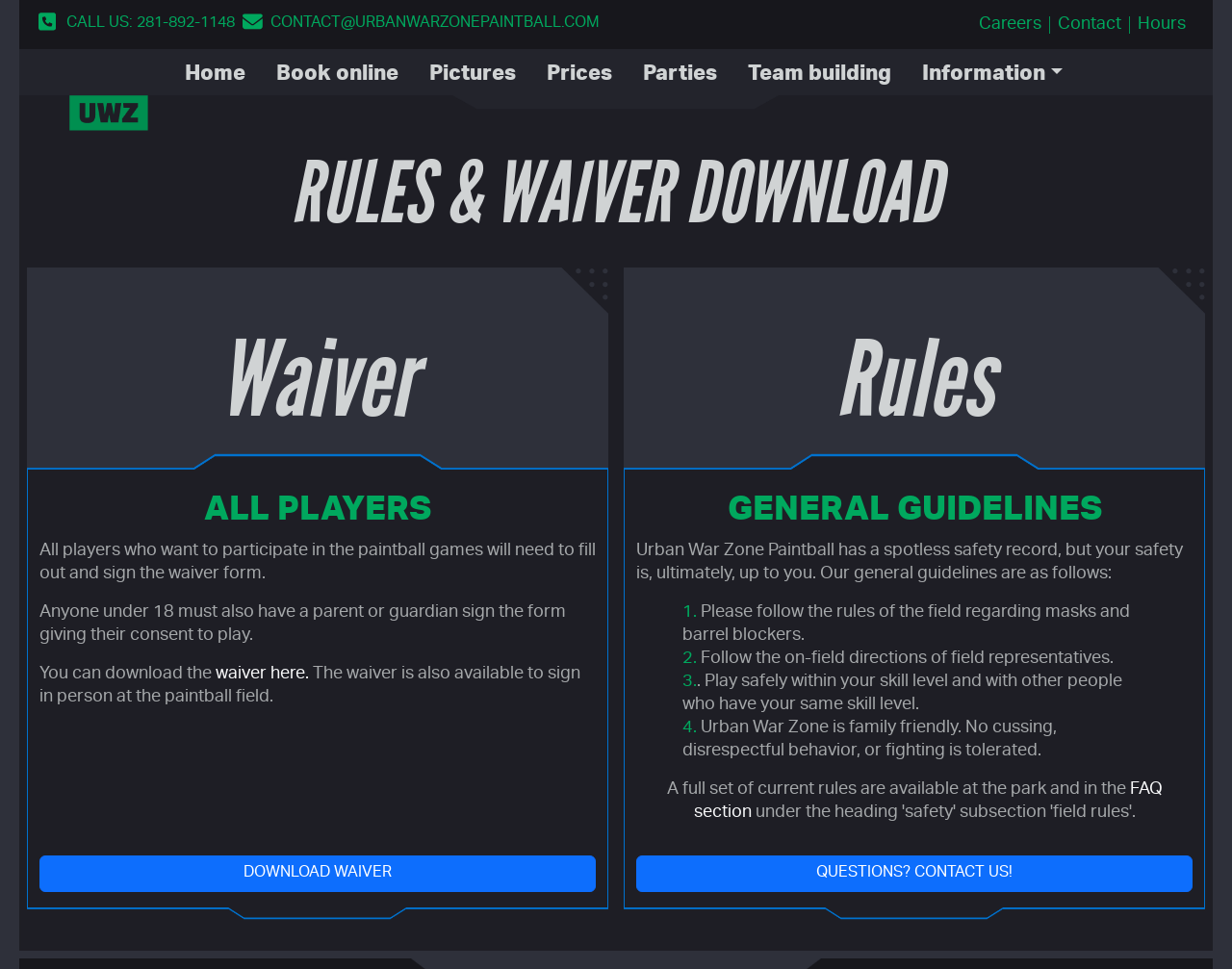Identify and provide the main heading of the webpage.

RULES & WAIVER DOWNLOAD